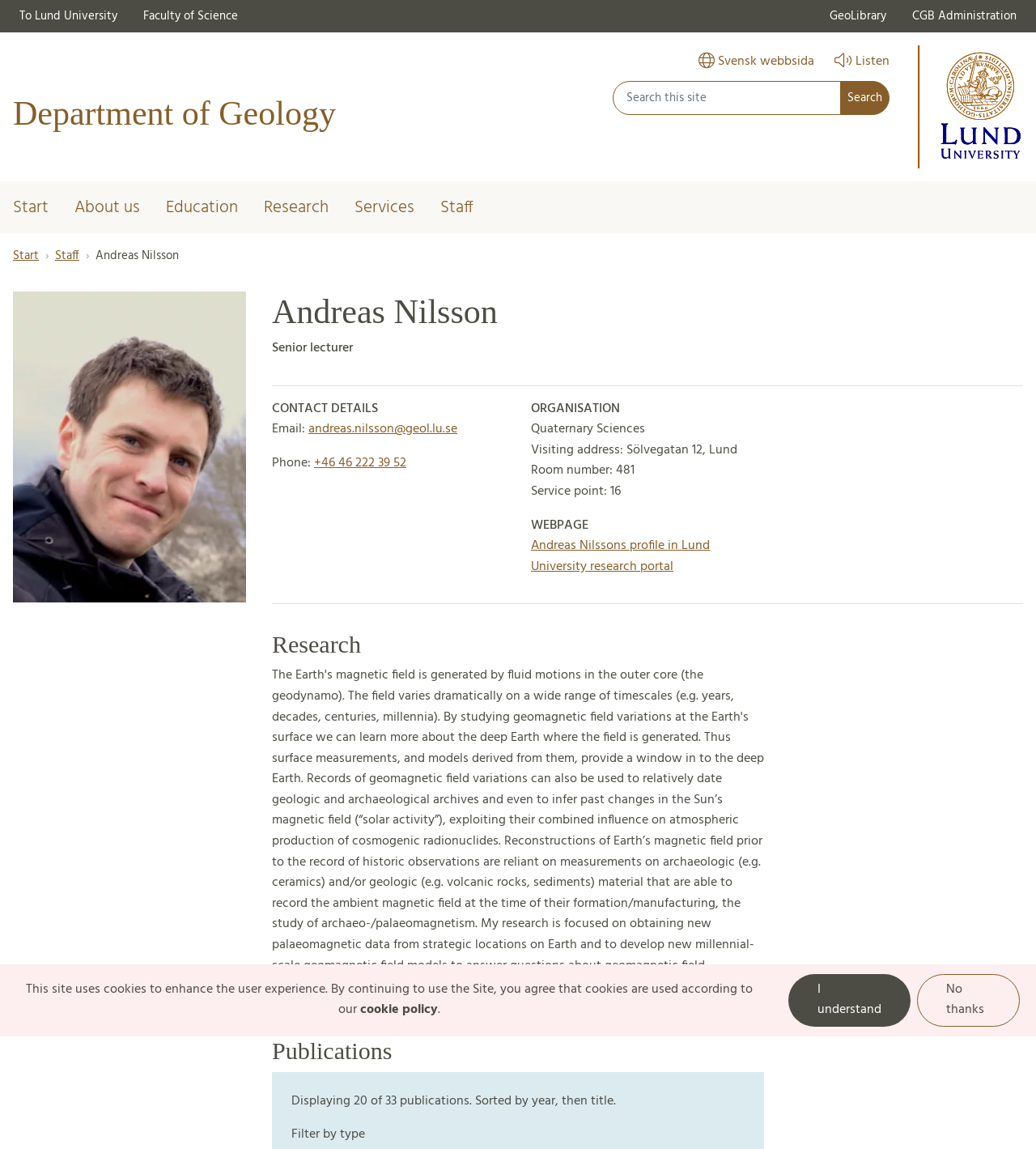What is the research area of Andreas Nilsson?
Use the image to answer the question with a single word or phrase.

Quaternary Sciences